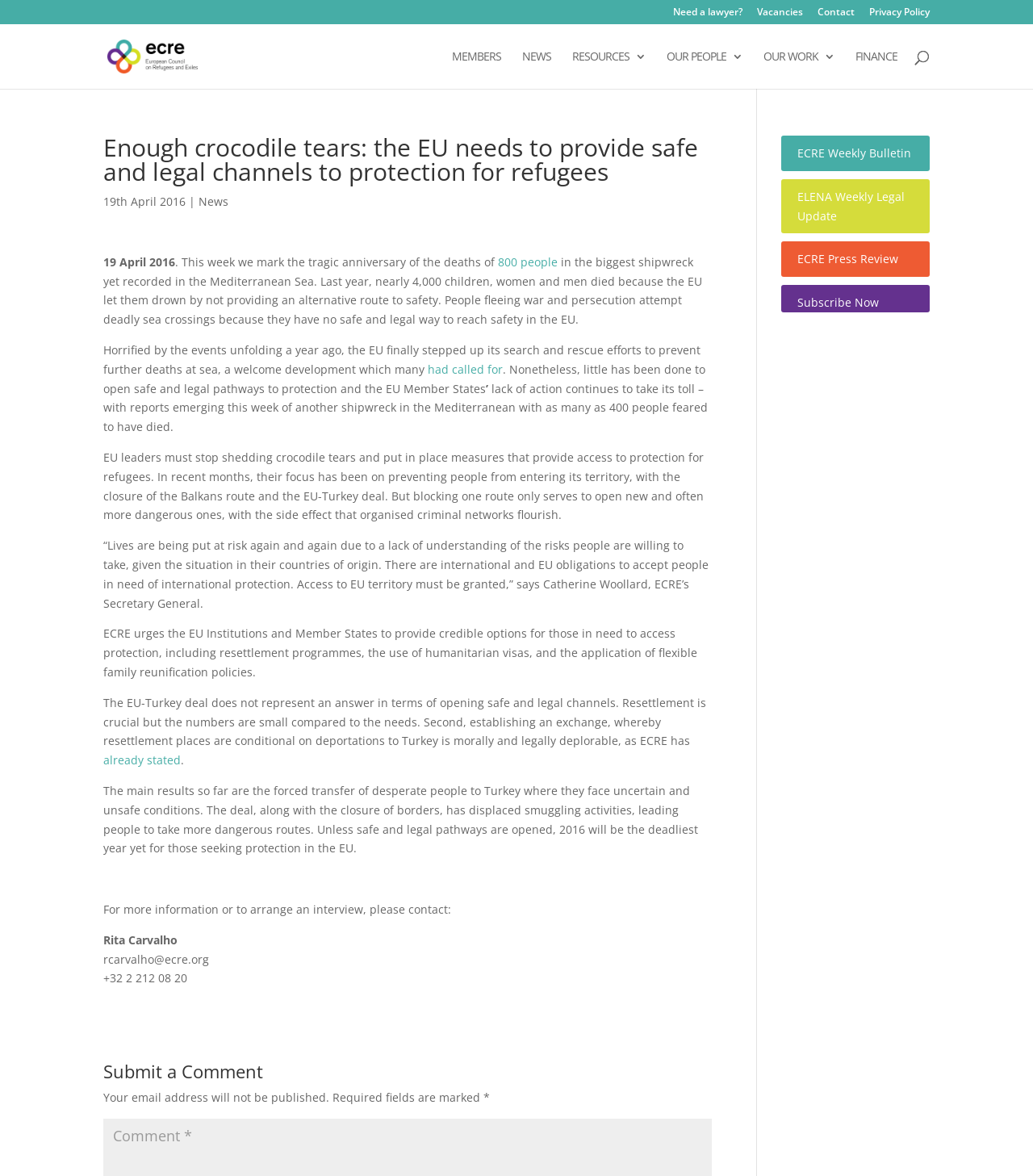Please specify the bounding box coordinates of the element that should be clicked to execute the given instruction: 'Read the news'. Ensure the coordinates are four float numbers between 0 and 1, expressed as [left, top, right, bottom].

[0.505, 0.043, 0.534, 0.075]